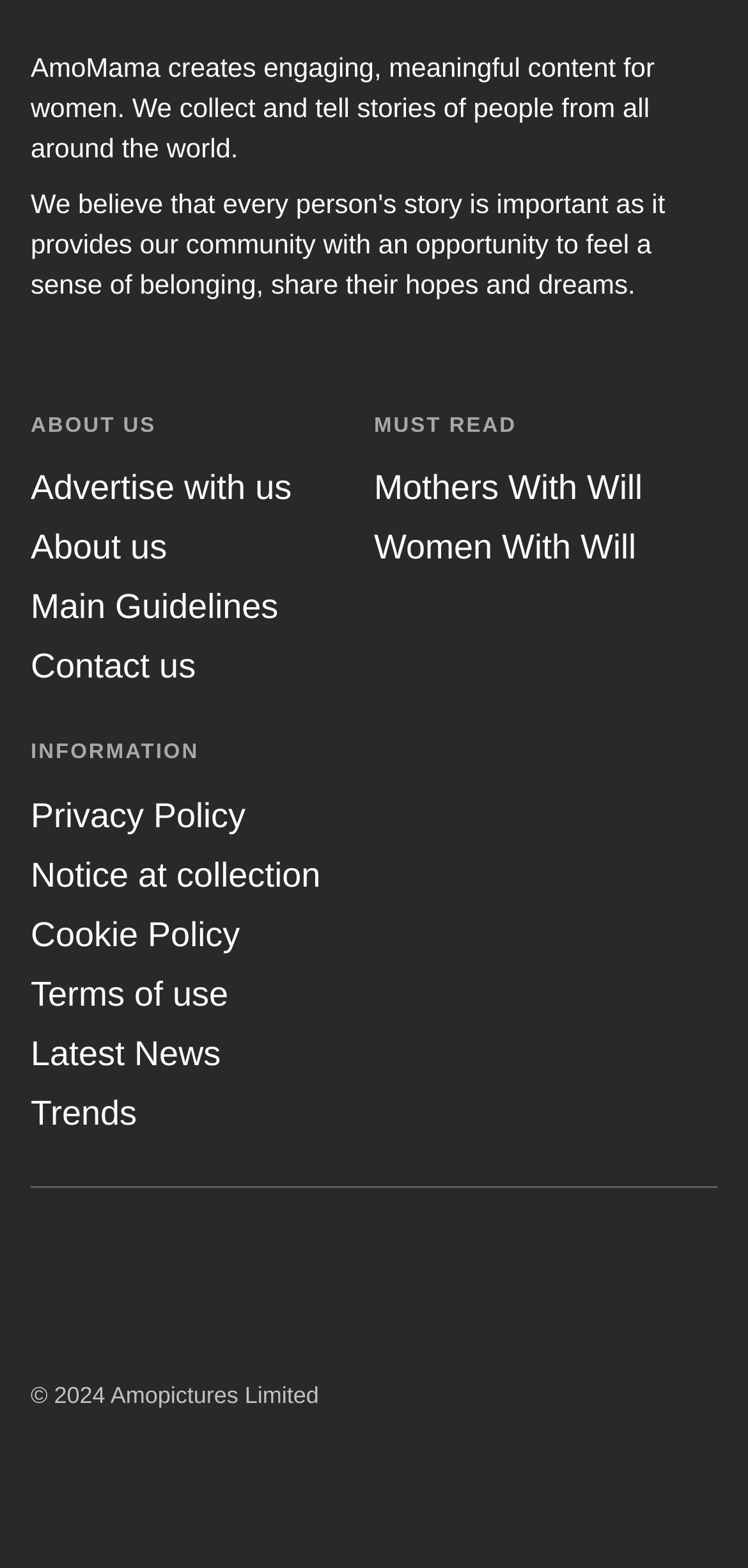Identify and provide the bounding box for the element described by: "Latest News".

[0.041, 0.659, 0.295, 0.684]